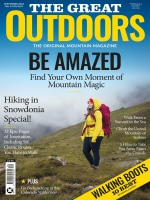Based on the image, please elaborate on the answer to the following question:
What is the focus of the magazine?

The slogan 'THE ORIGINAL MOUNTAIN MAGAZINE' emphasizes the magazine's focus on mountain sports and outdoor activities, indicating that the magazine is dedicated to covering topics related to these areas.